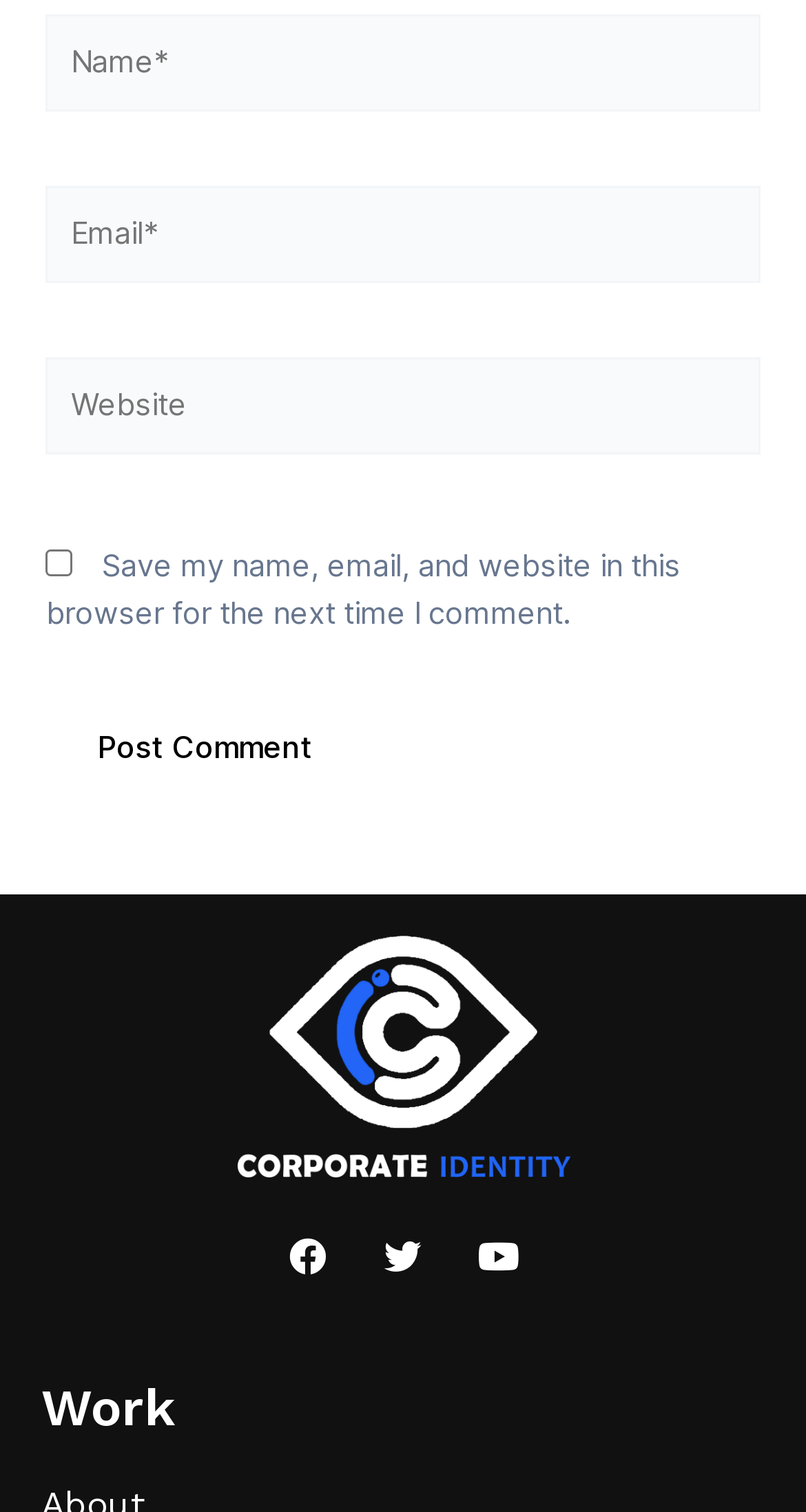Please find the bounding box for the following UI element description. Provide the coordinates in (top-left x, top-left y, bottom-right x, bottom-right y) format, with values between 0 and 1: aria-label="Menu"

None